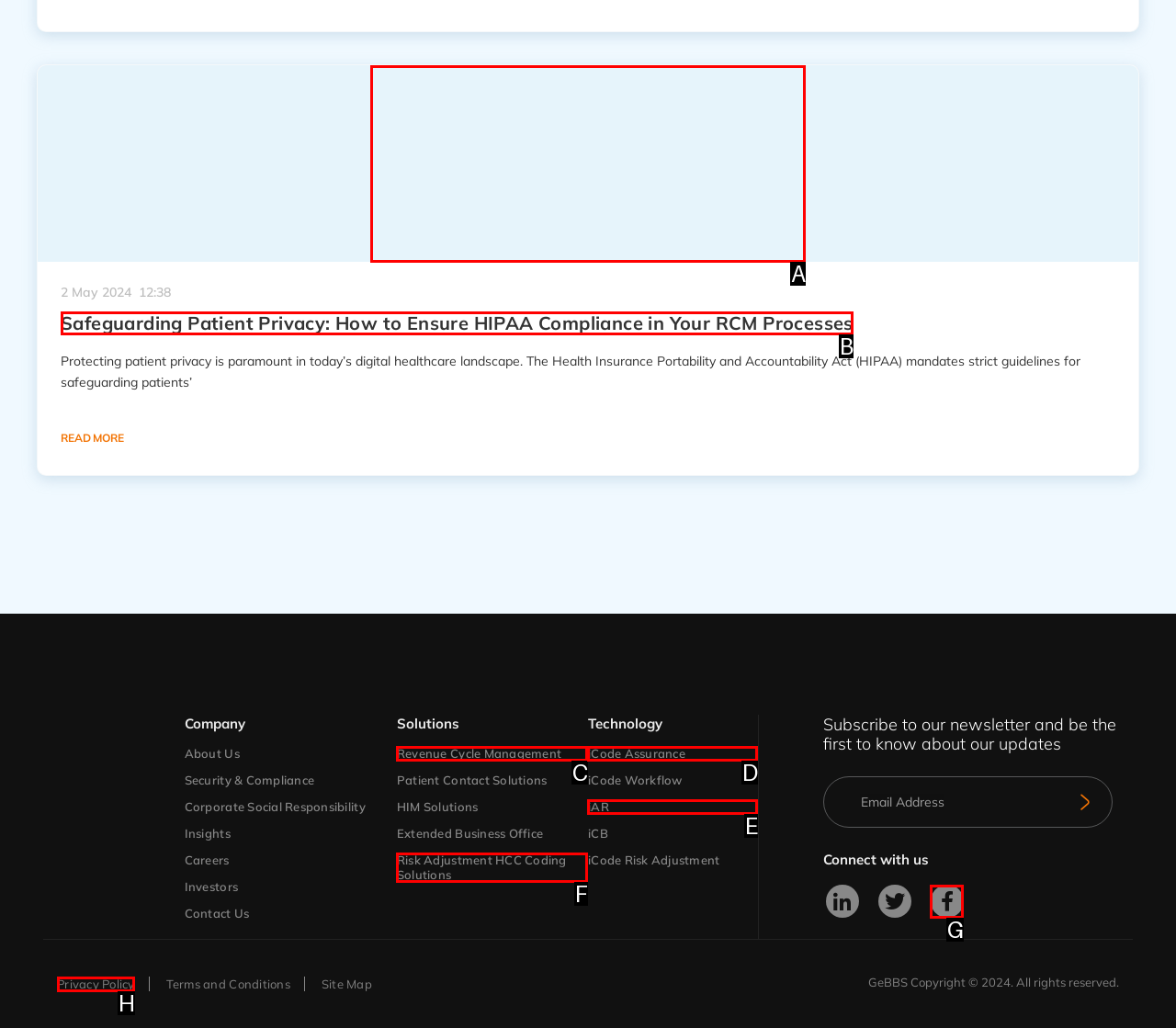Based on the description: Revenue Cycle Management, identify the matching lettered UI element.
Answer by indicating the letter from the choices.

C